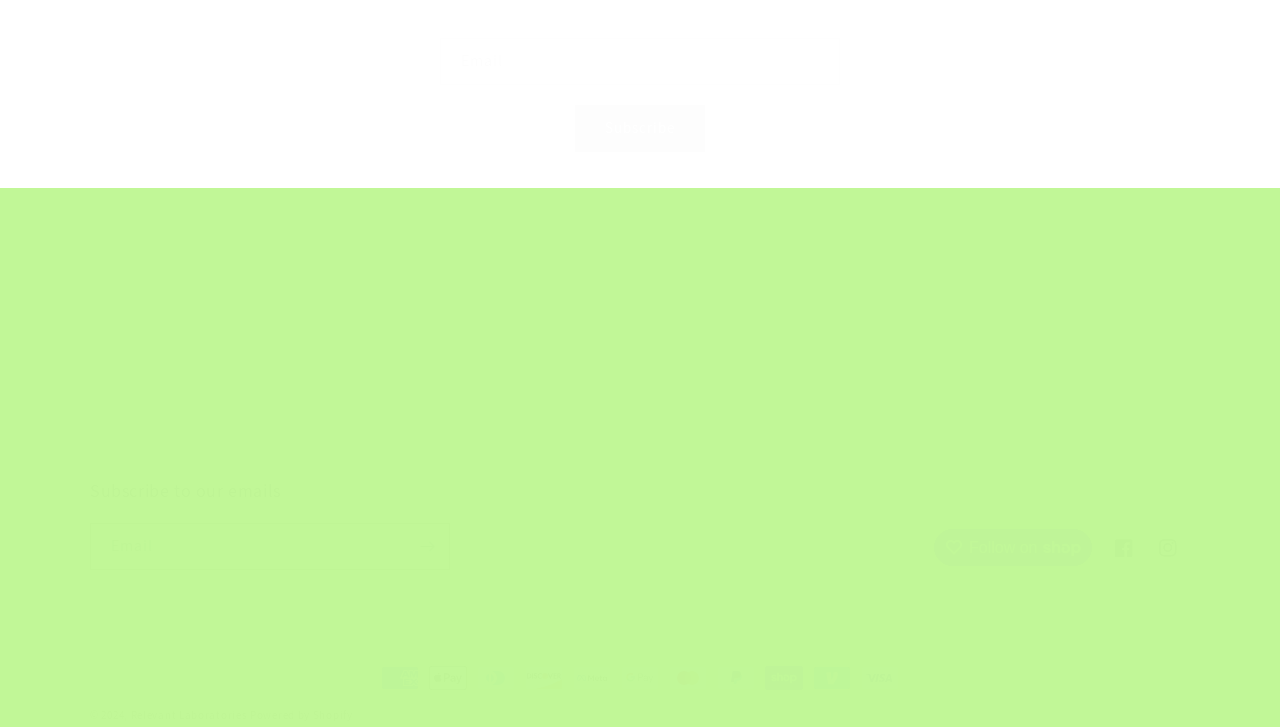Please determine the bounding box coordinates of the clickable area required to carry out the following instruction: "Follow on Shop". The coordinates must be four float numbers between 0 and 1, represented as [left, top, right, bottom].

[0.73, 0.727, 0.853, 0.778]